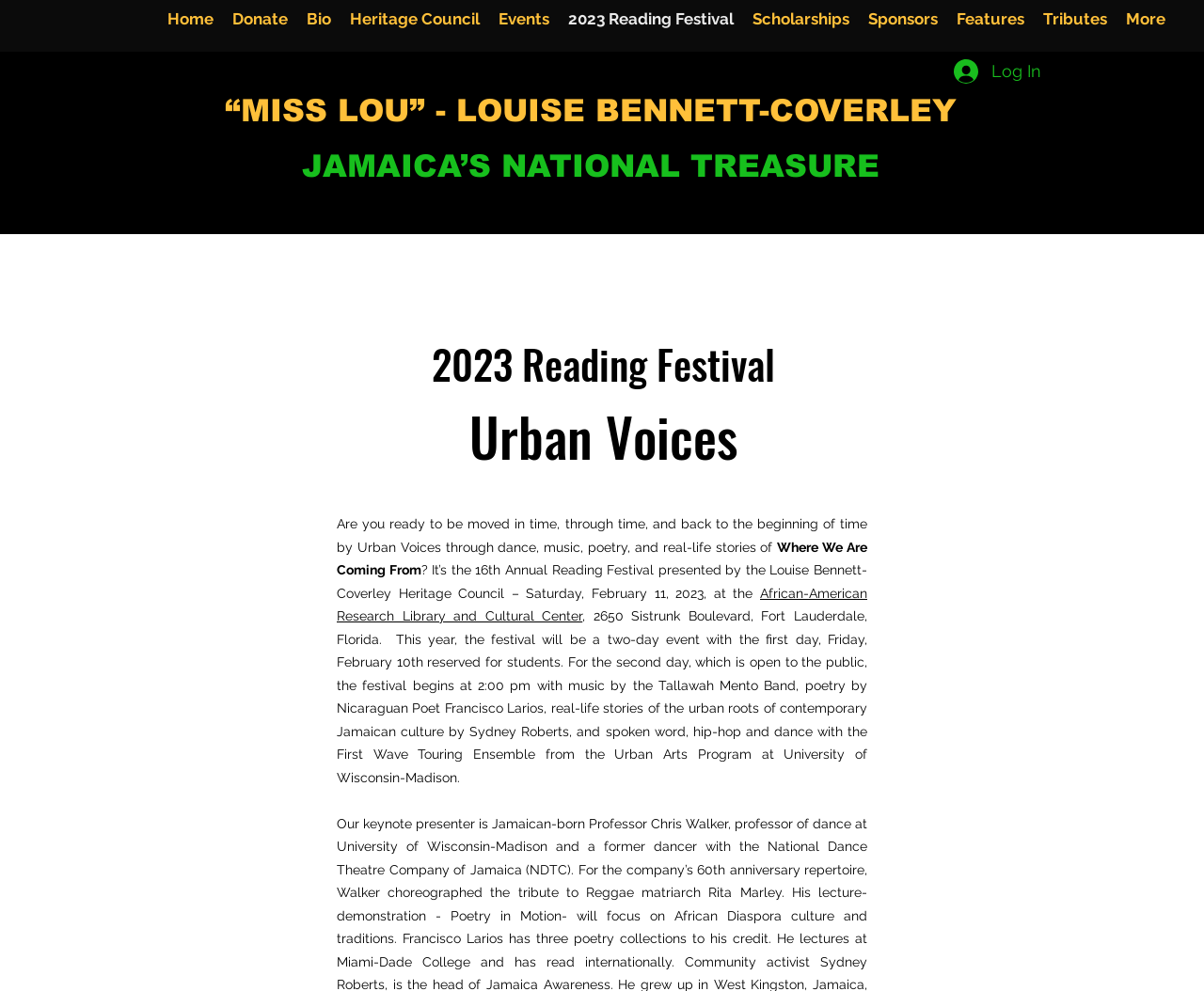Pinpoint the bounding box coordinates of the element to be clicked to execute the instruction: "Learn more about the 2023 Reading Festival".

[0.464, 0.005, 0.617, 0.033]